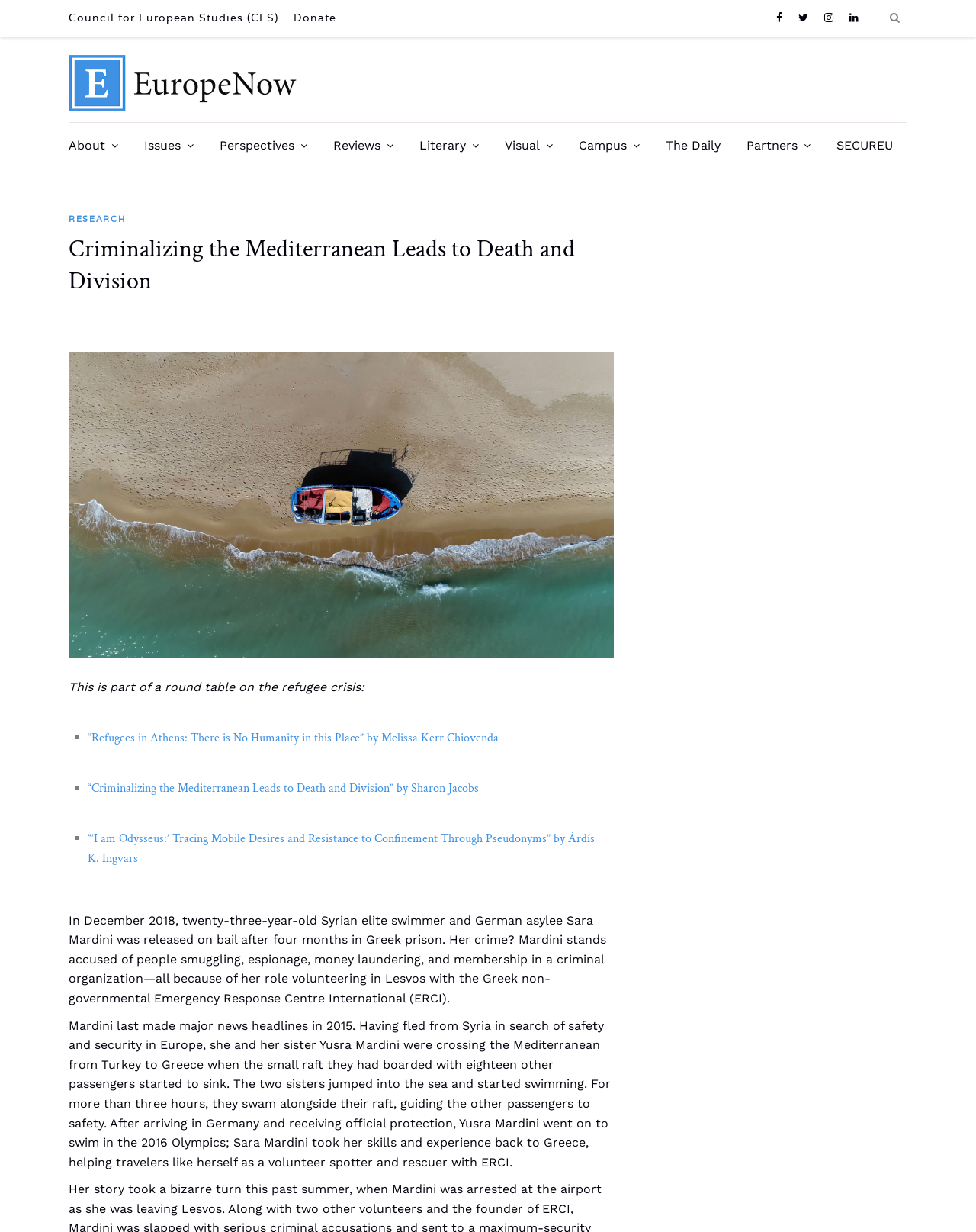Using the provided description: "Cookies", find the bounding box coordinates of the corresponding UI element. The output should be four float numbers between 0 and 1, in the format [left, top, right, bottom].

None